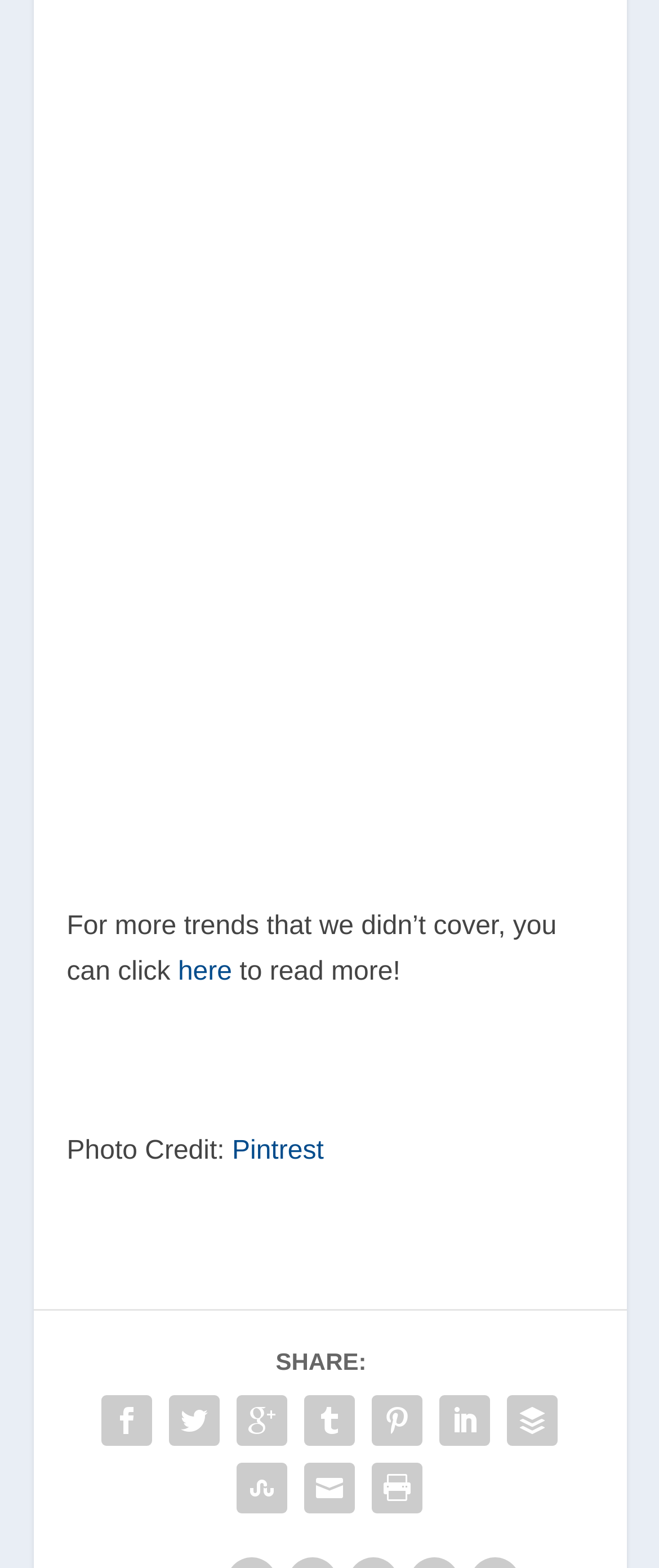Show the bounding box coordinates for the element that needs to be clicked to execute the following instruction: "share on social media". Provide the coordinates in the form of four float numbers between 0 and 1, i.e., [left, top, right, bottom].

[0.141, 0.884, 0.244, 0.927]